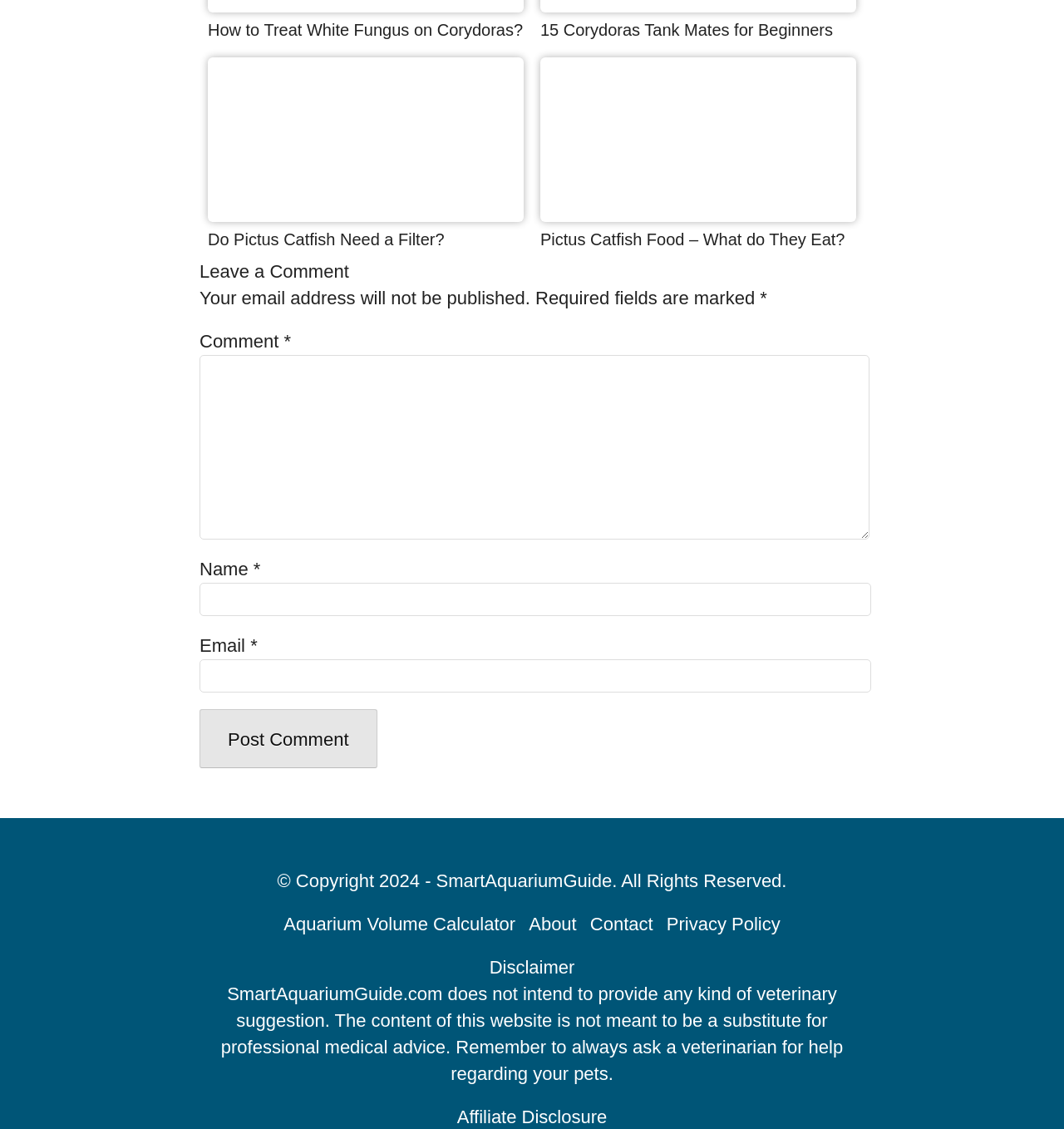Locate the bounding box coordinates of the element to click to perform the following action: 'Post a comment'. The coordinates should be given as four float values between 0 and 1, in the form of [left, top, right, bottom].

[0.188, 0.628, 0.354, 0.68]